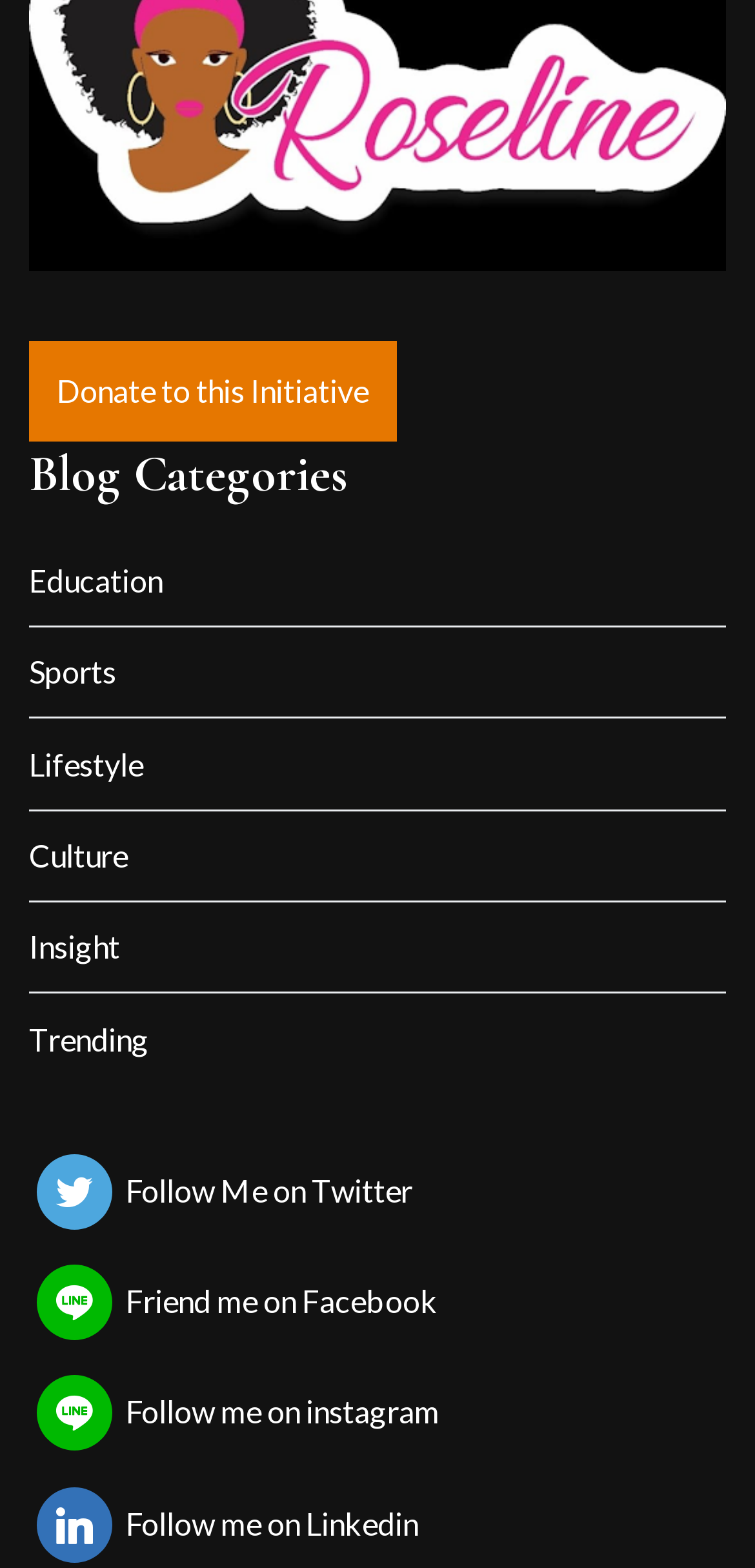Calculate the bounding box coordinates for the UI element based on the following description: "Follow Me on Twitter". Ensure the coordinates are four float numbers between 0 and 1, i.e., [left, top, right, bottom].

[0.049, 0.723, 0.951, 0.789]